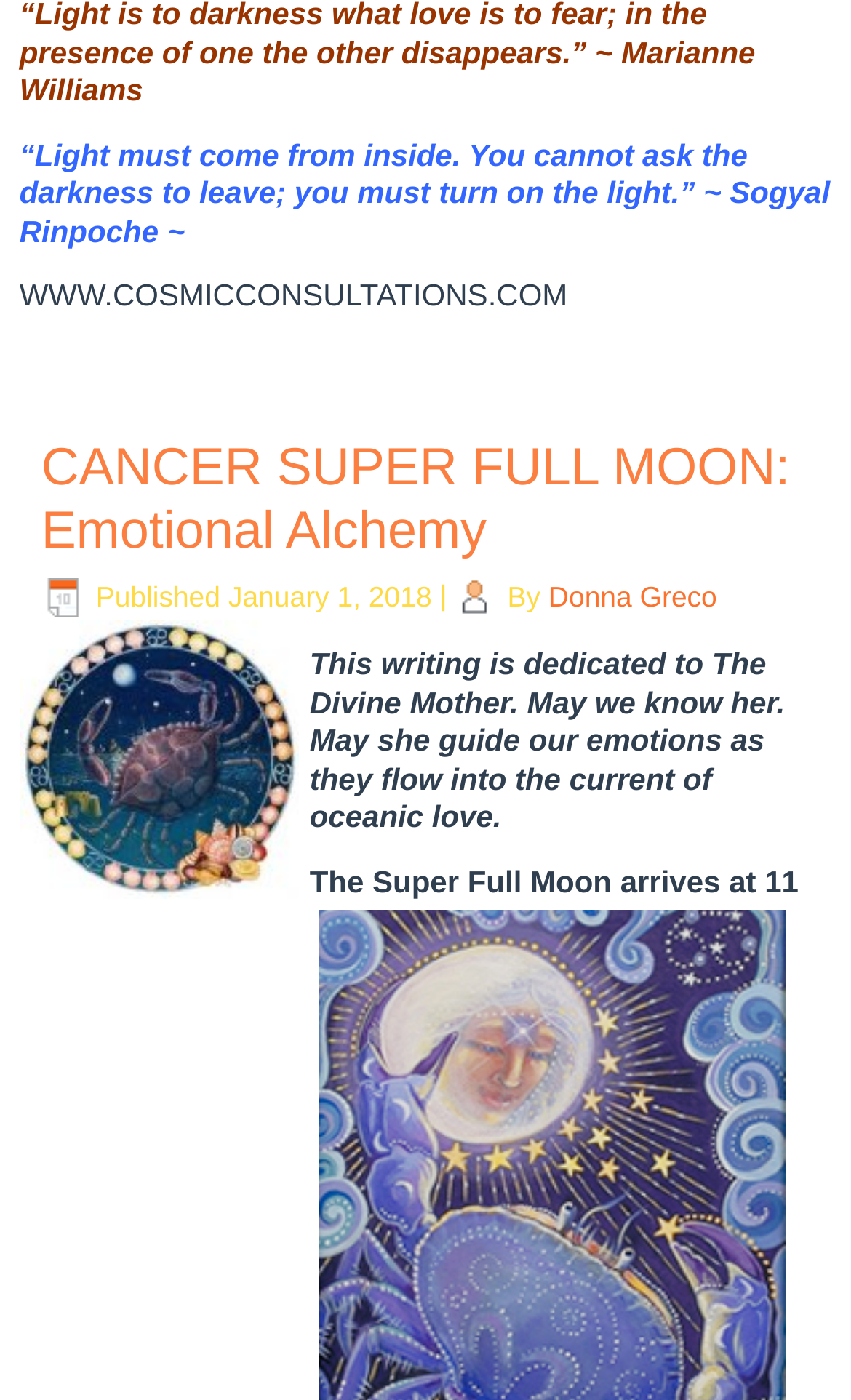Identify the bounding box coordinates for the UI element described by the following text: "Donna Greco". Provide the coordinates as four float numbers between 0 and 1, in the format [left, top, right, bottom].

[0.644, 0.414, 0.843, 0.437]